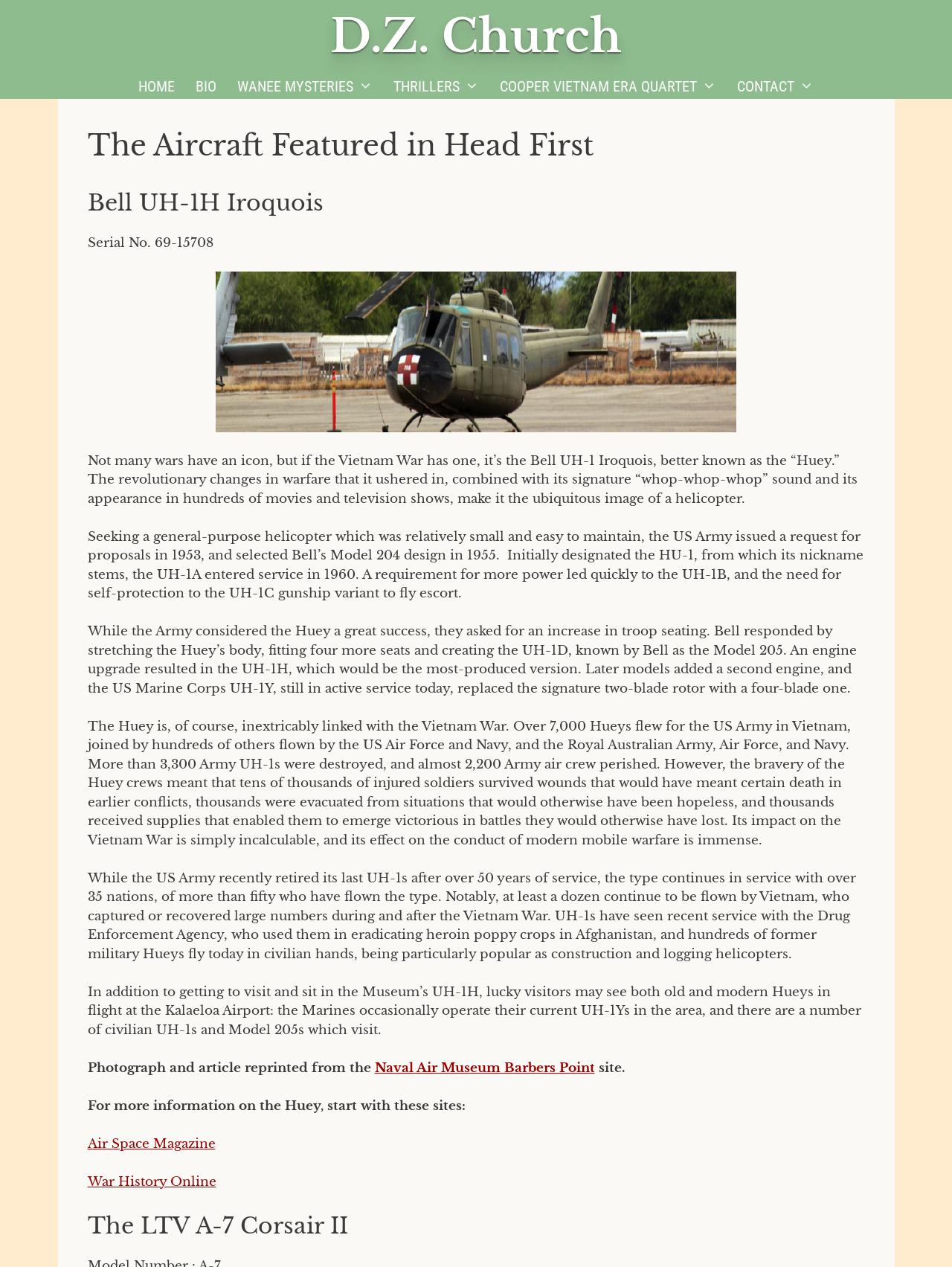Analyze the image and answer the question with as much detail as possible: 
What is the name of the helicopter?

I determined the answer by looking at the heading 'Bell UH-1H Iroquois' which is a prominent element on the webpage, indicating that the webpage is about this specific helicopter model.